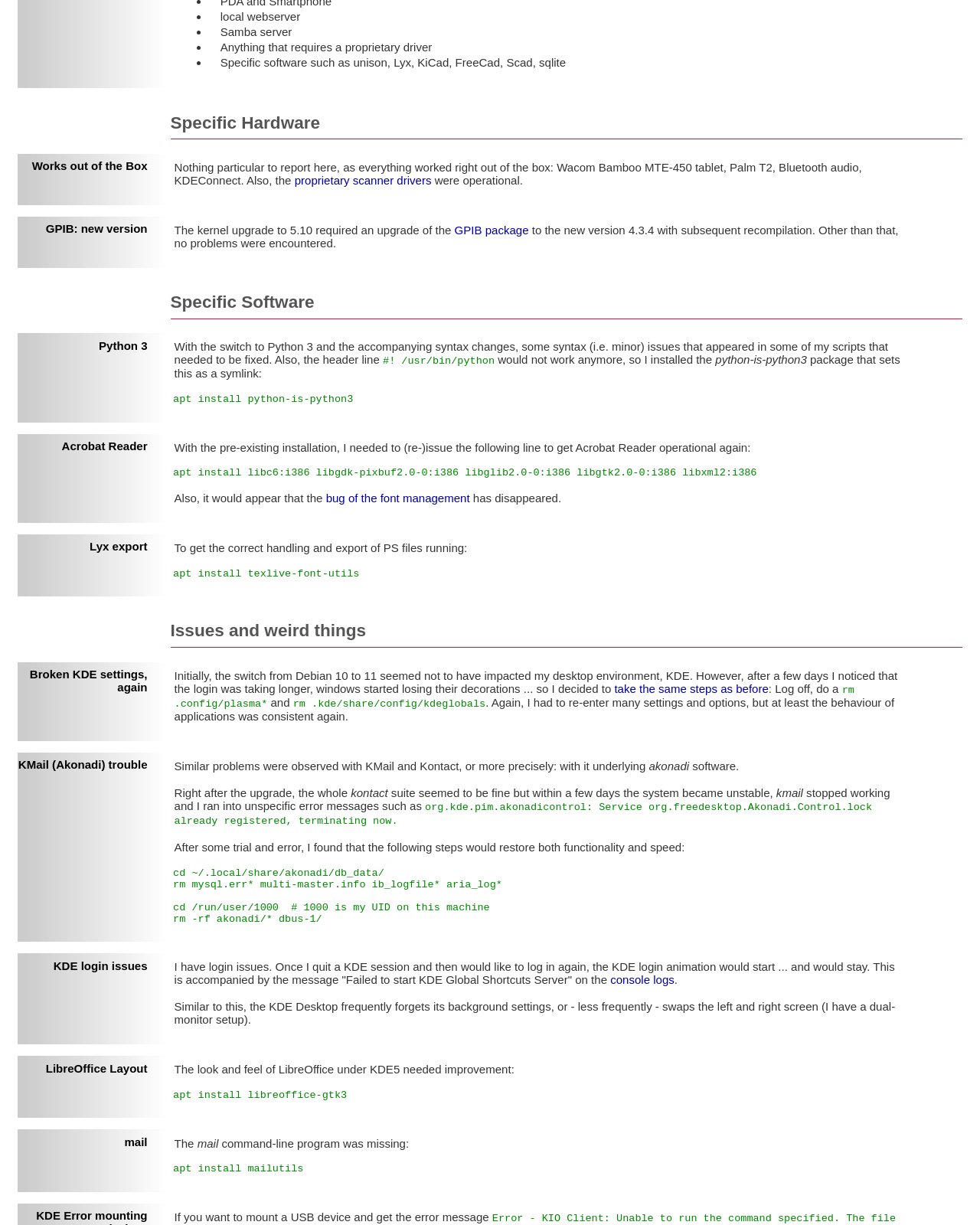Give a concise answer using one word or a phrase to the following question:
What is the command to install python-is-python3?

apt install python-is-python3